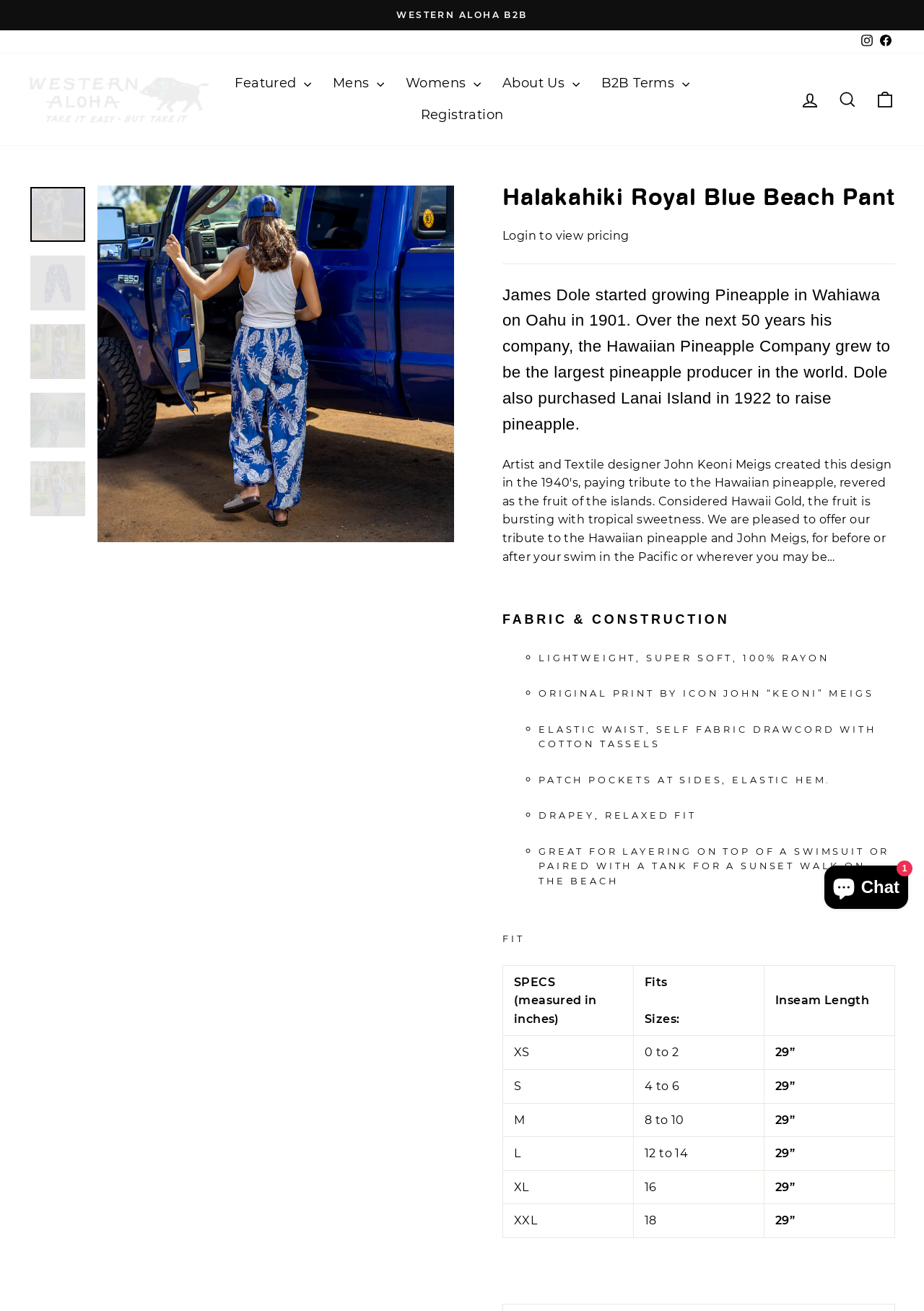Determine the coordinates of the bounding box that should be clicked to complete the instruction: "Read the article about Maryland Paid Family and Medical Leave Program". The coordinates should be represented by four float numbers between 0 and 1: [left, top, right, bottom].

None